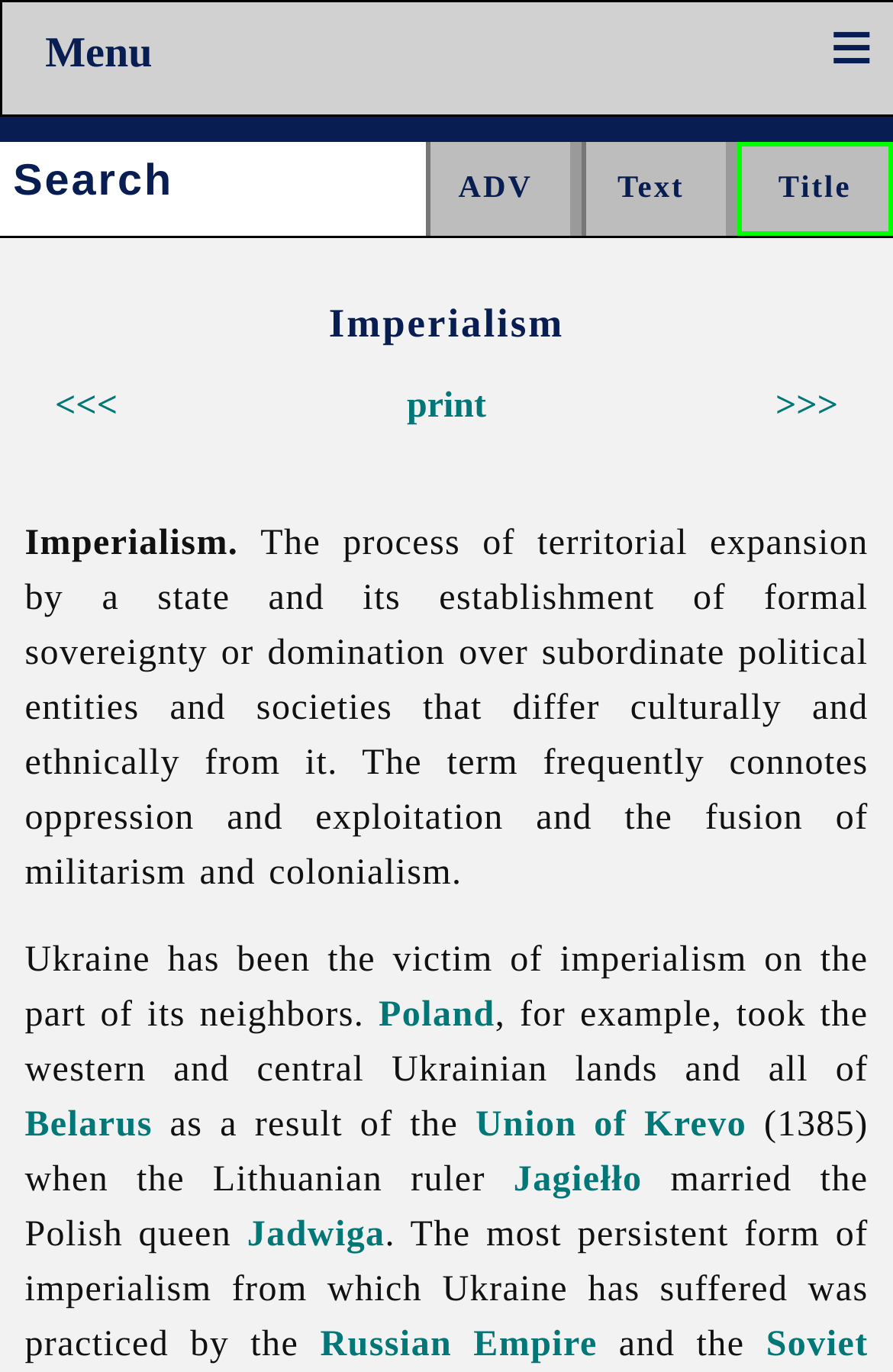Identify the bounding box coordinates for the region of the element that should be clicked to carry out the instruction: "read more about Poland". The bounding box coordinates should be four float numbers between 0 and 1, i.e., [left, top, right, bottom].

[0.424, 0.726, 0.554, 0.754]